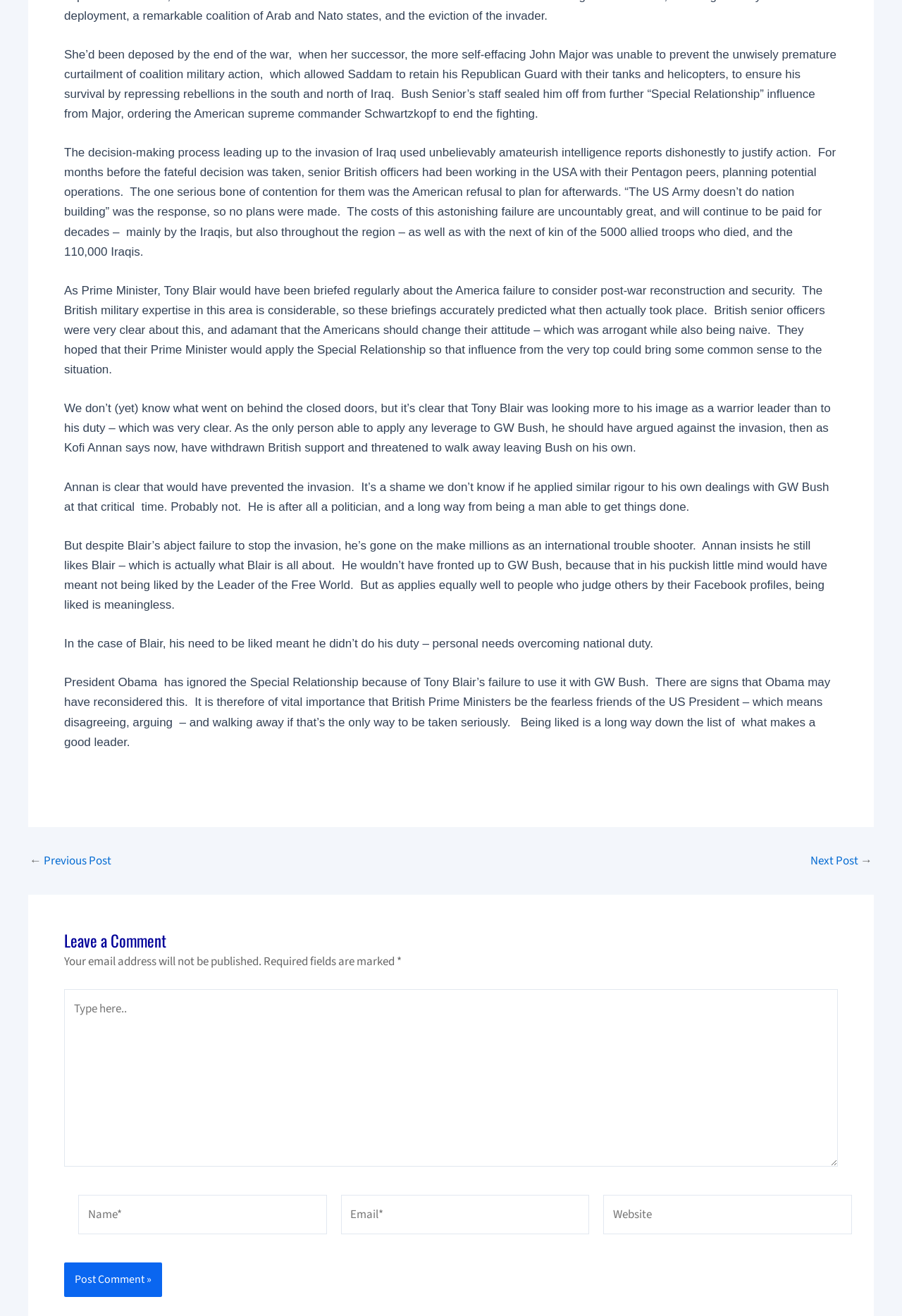Identify the bounding box coordinates for the UI element described as follows: parent_node: Email* name="email" placeholder="Email*". Use the format (top-left x, top-left y, bottom-right x, bottom-right y) and ensure all values are floating point numbers between 0 and 1.

[0.378, 0.908, 0.653, 0.938]